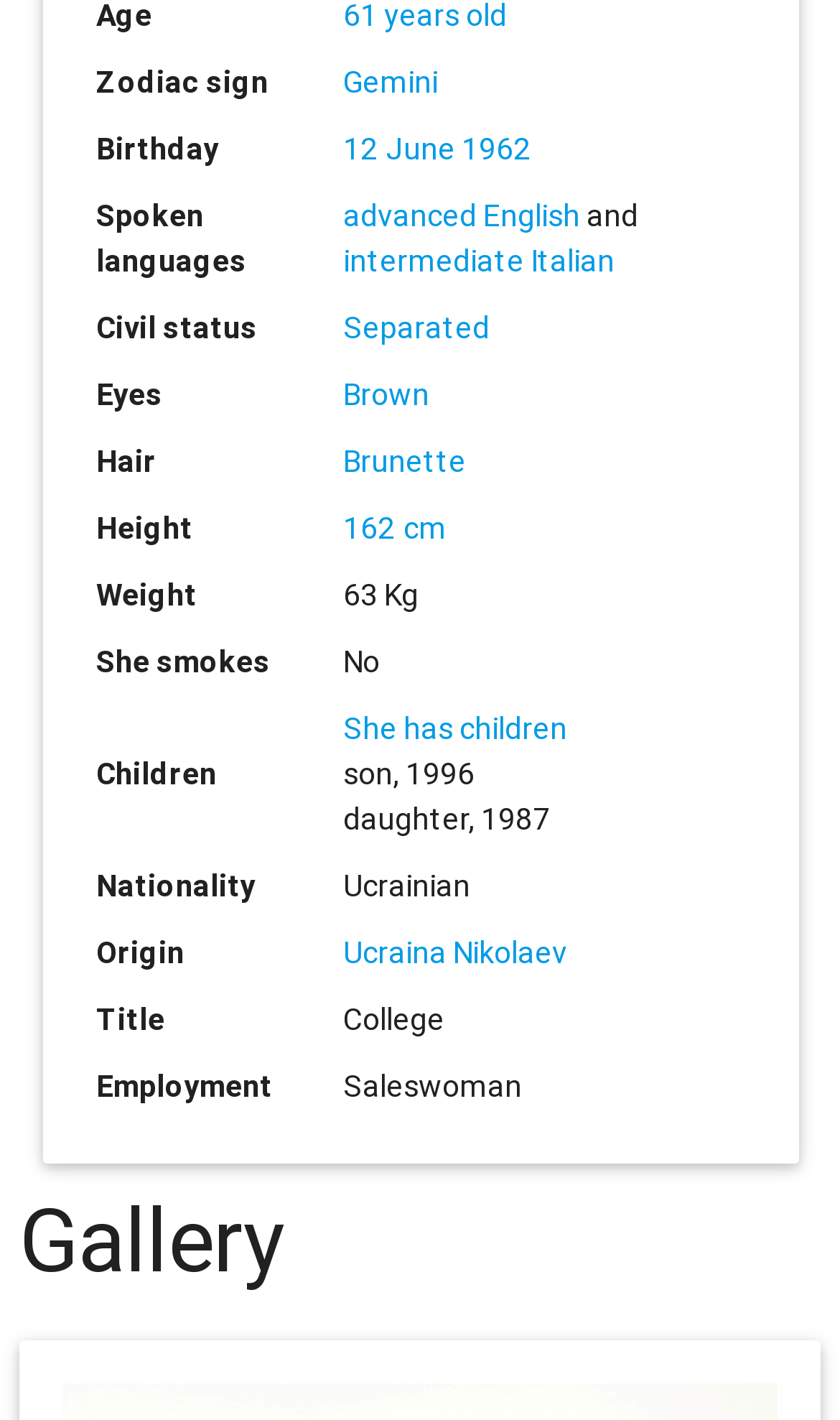Please identify the bounding box coordinates for the region that you need to click to follow this instruction: "Check employment information".

[0.396, 0.742, 0.899, 0.789]